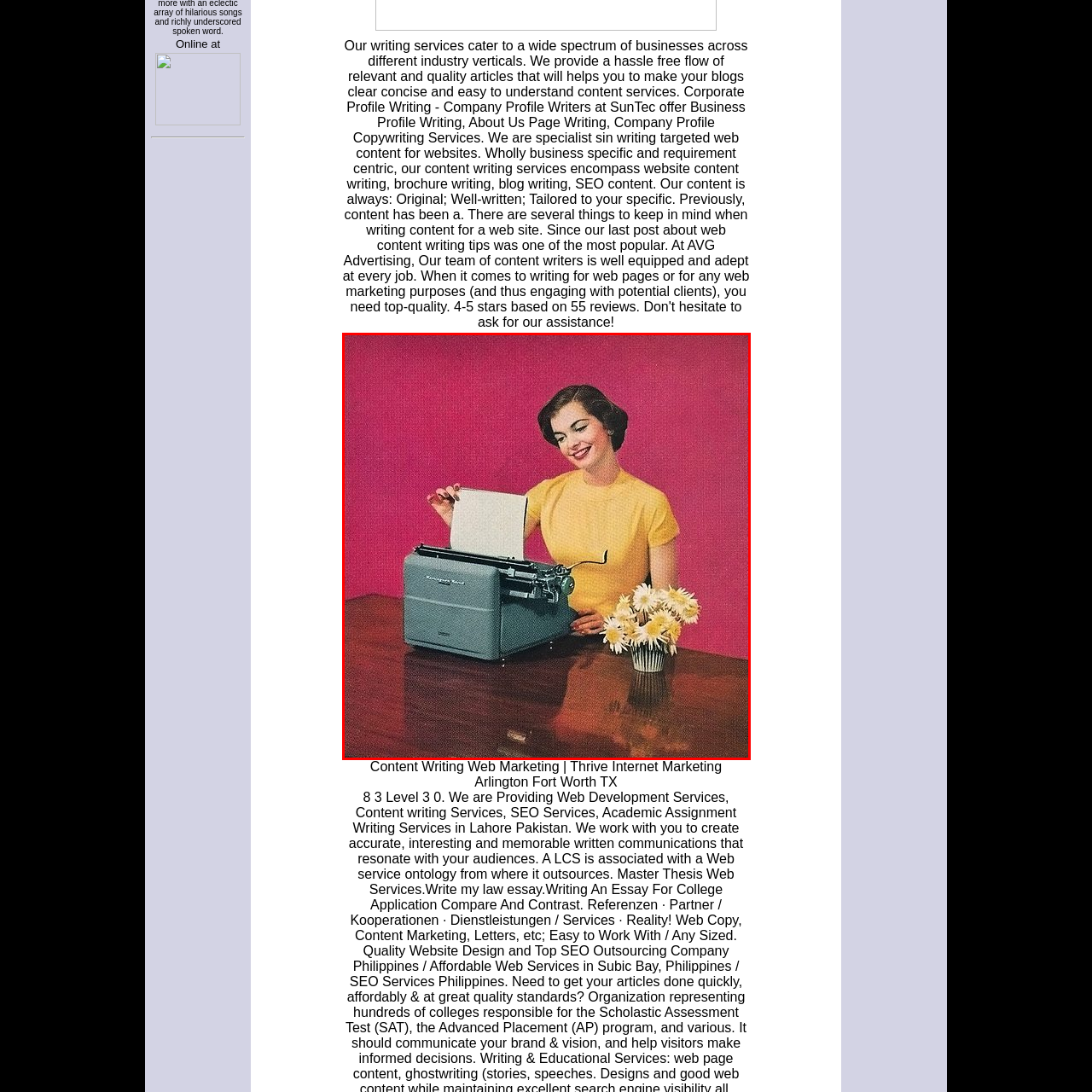Please look at the highlighted area within the red border and provide the answer to this question using just one word or phrase: 
What is the woman engaged in?

Writing